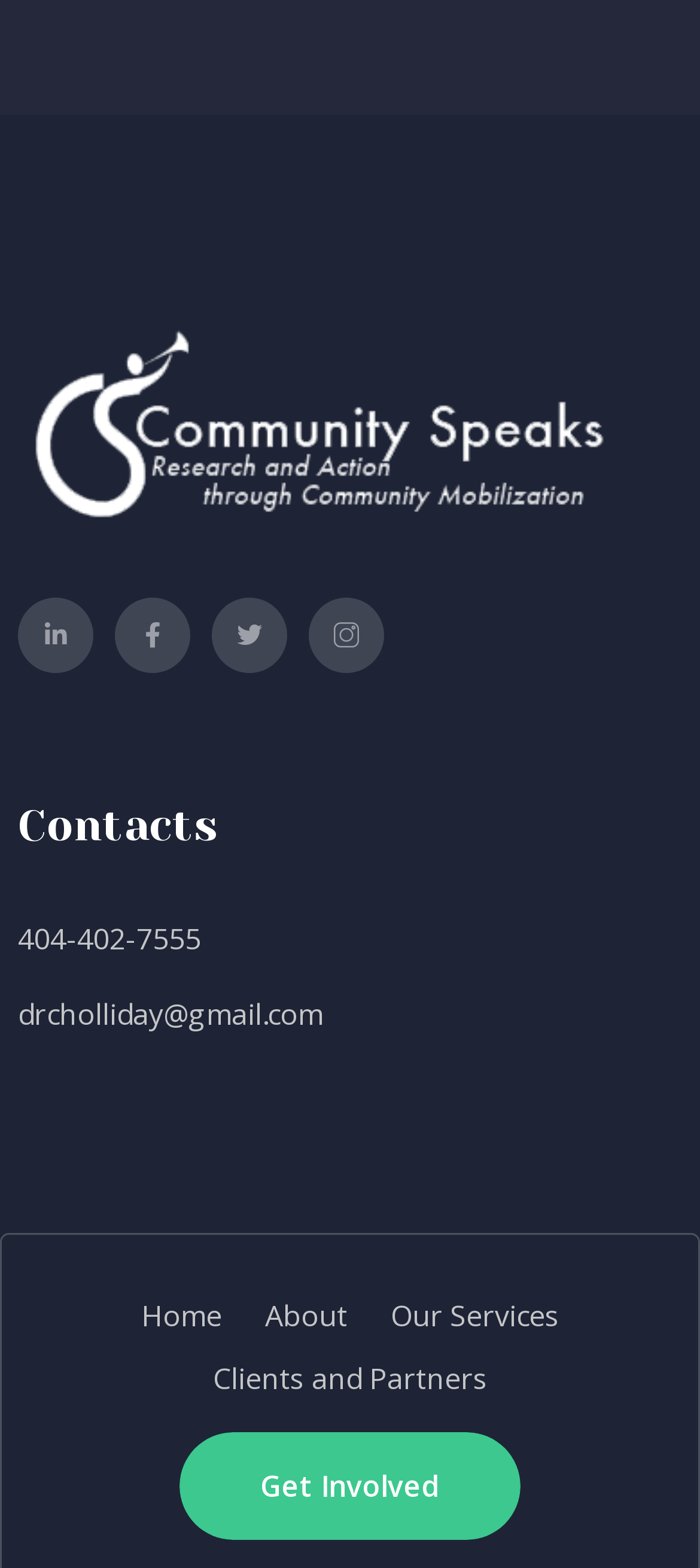Please identify the bounding box coordinates of the area I need to click to accomplish the following instruction: "Learn about our services".

[0.558, 0.826, 0.799, 0.851]